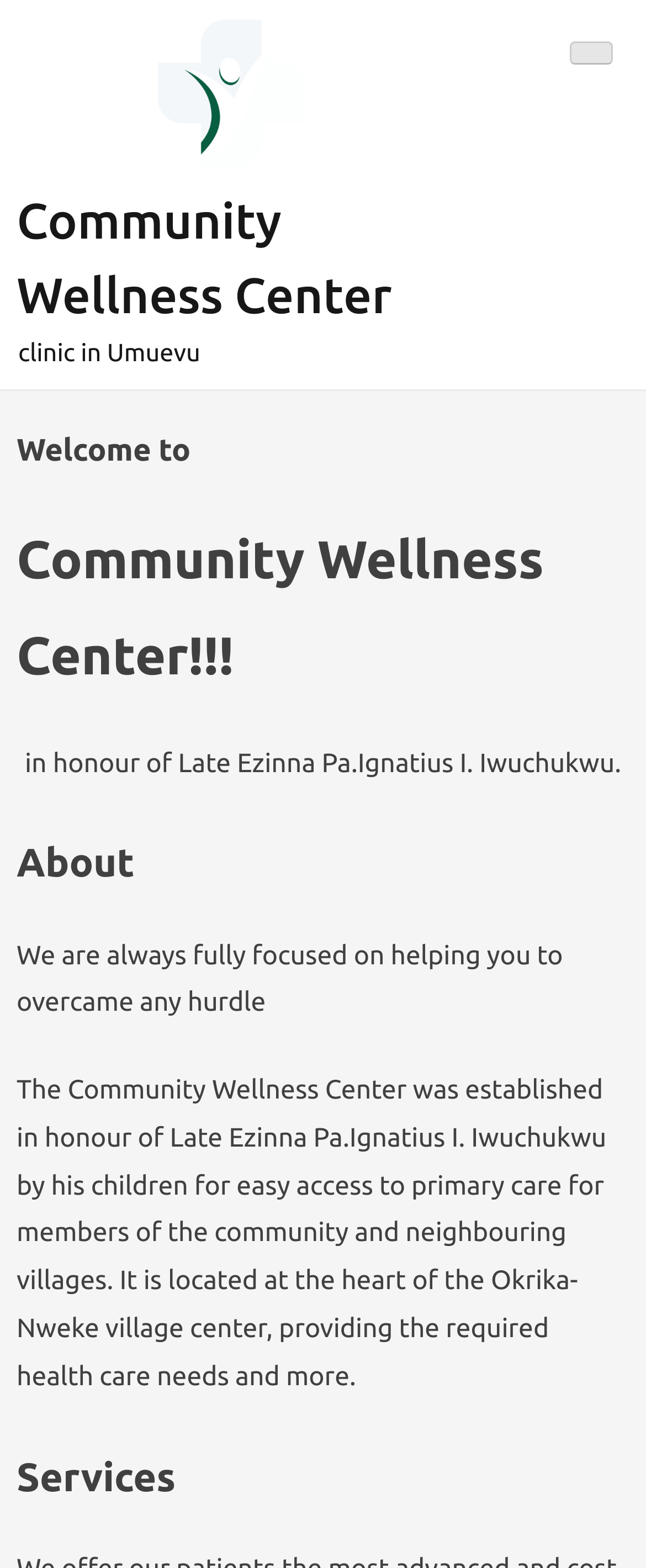Provide the bounding box for the UI element matching this description: "parent_node: Community Wellness Center".

[0.882, 0.026, 0.949, 0.041]